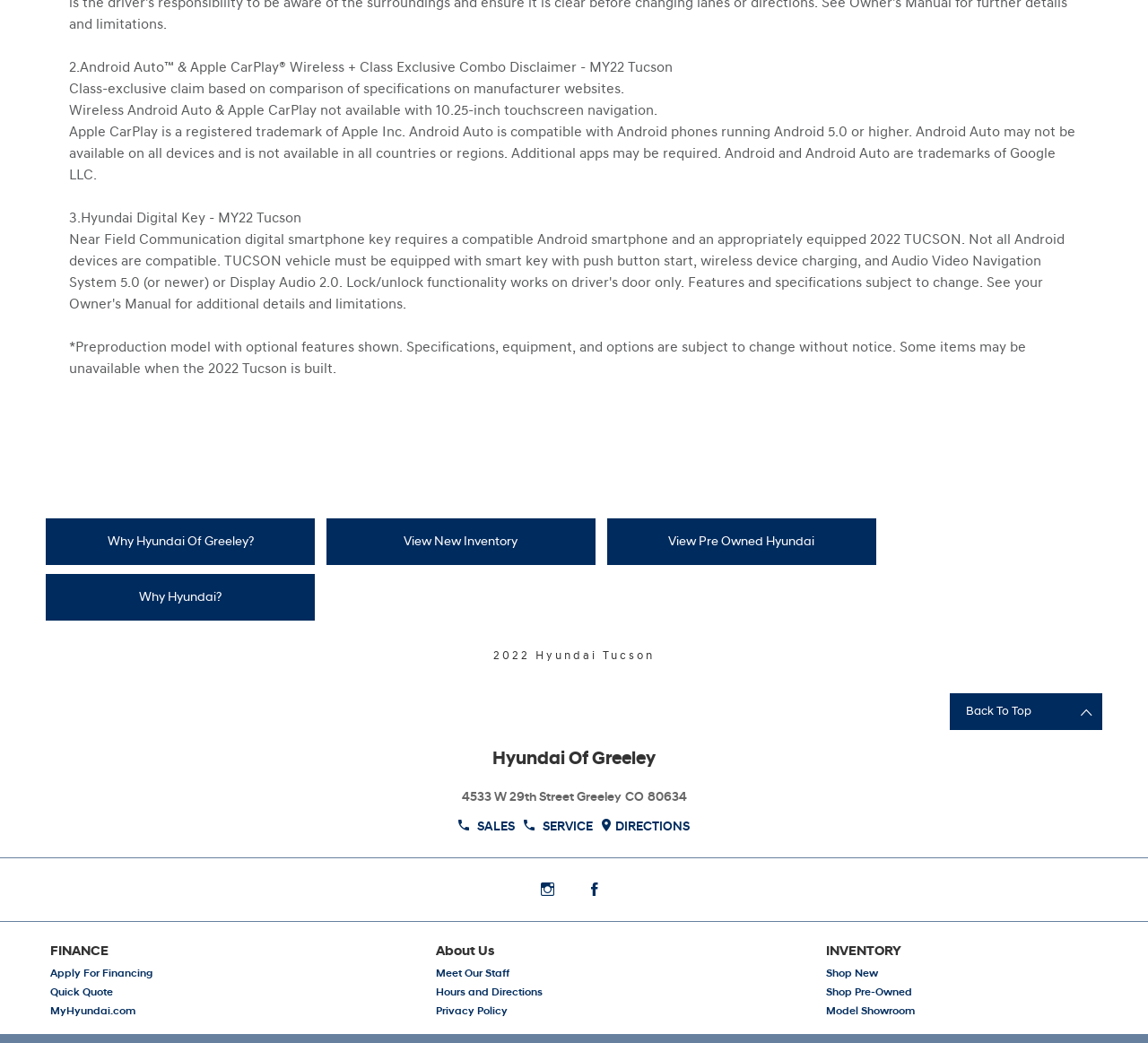Find the bounding box coordinates of the element you need to click on to perform this action: 'Check sales'. The coordinates should be represented by four float values between 0 and 1, in the format [left, top, right, bottom].

[0.399, 0.781, 0.448, 0.802]